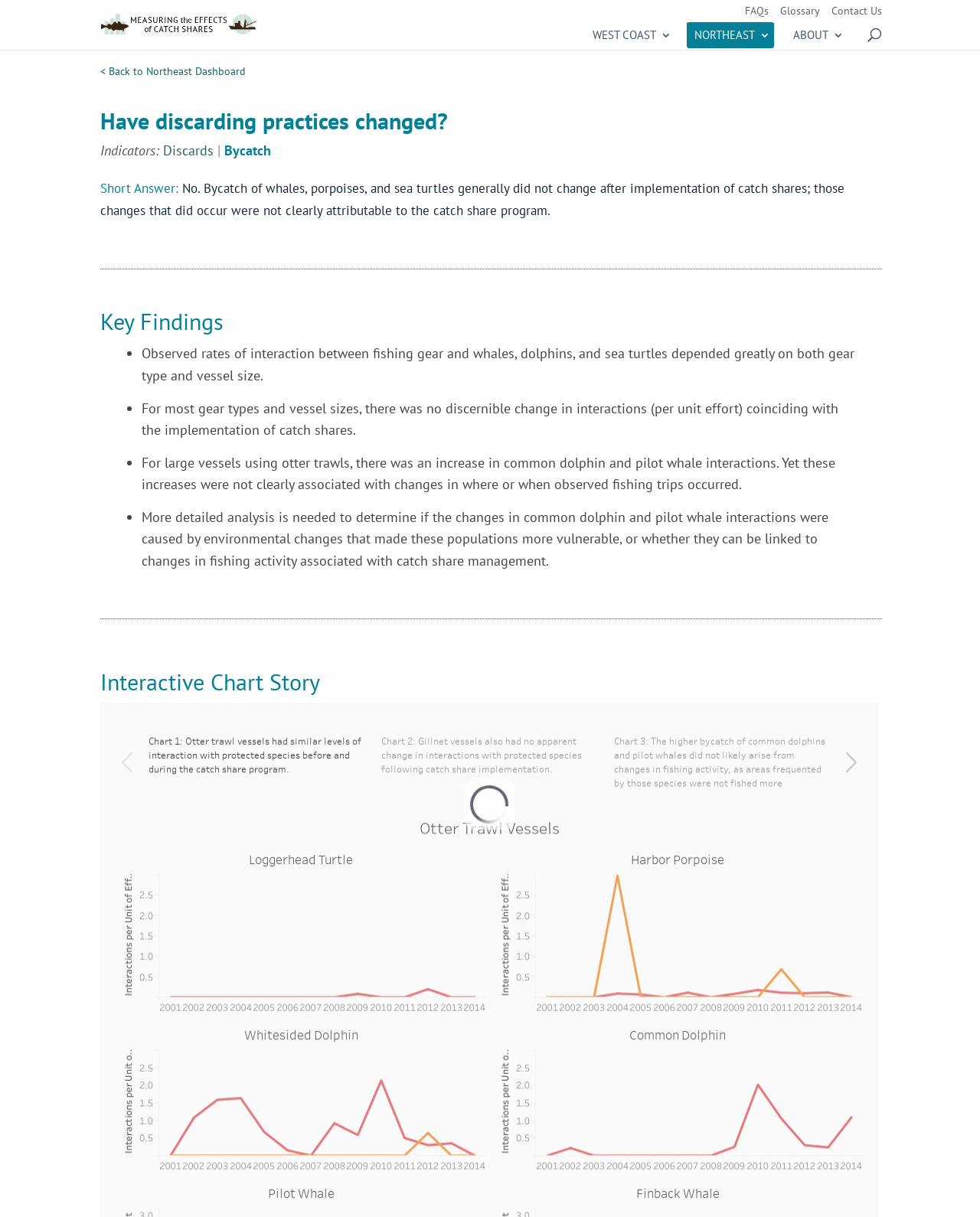Please locate the bounding box coordinates of the element's region that needs to be clicked to follow the instruction: "Go to FAQs". The bounding box coordinates should be provided as four float numbers between 0 and 1, i.e., [left, top, right, bottom].

[0.76, 0.004, 0.784, 0.02]